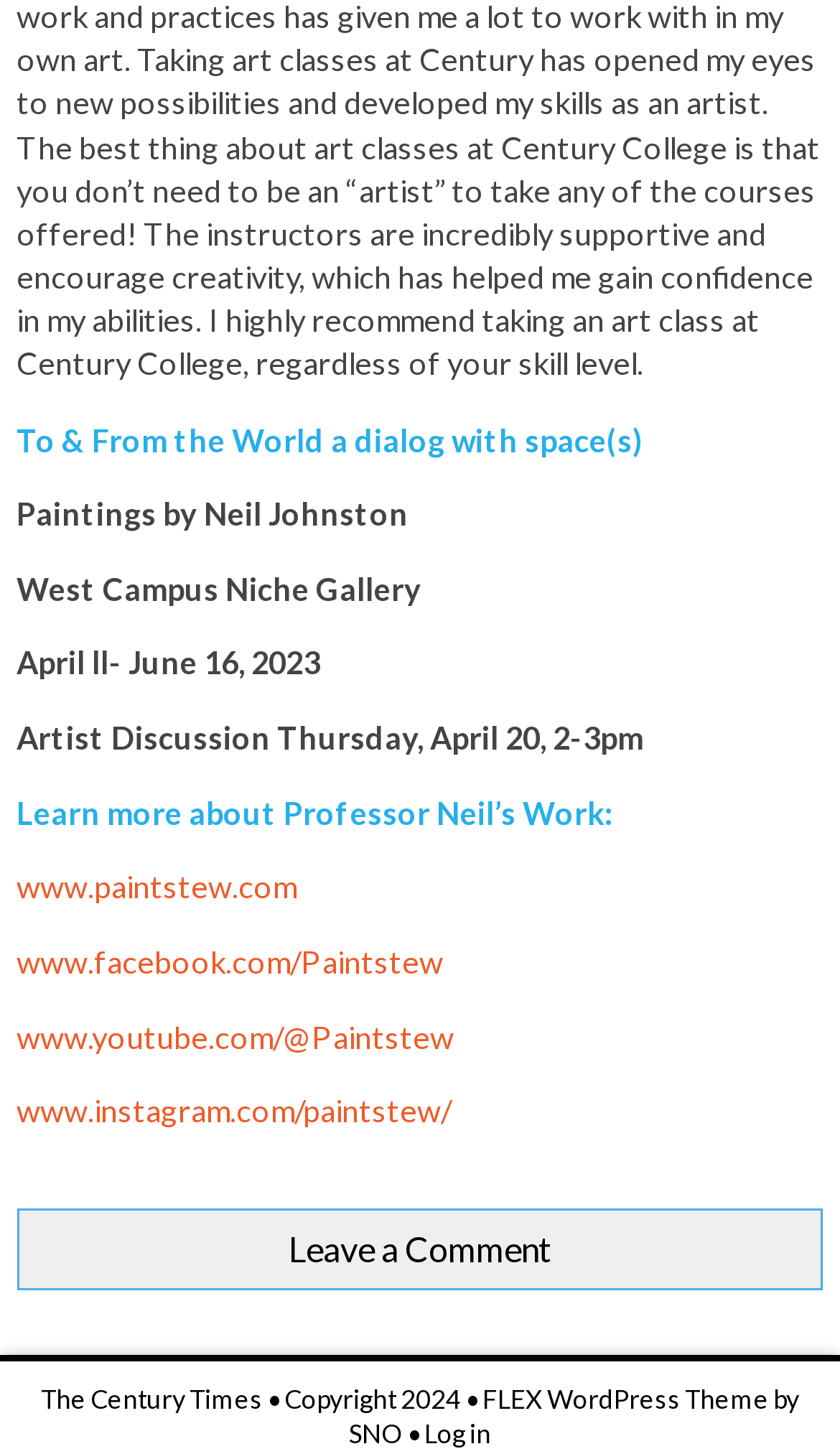Identify the bounding box coordinates of the area you need to click to perform the following instruction: "Watch the artist's YouTube videos".

[0.02, 0.7, 0.541, 0.725]